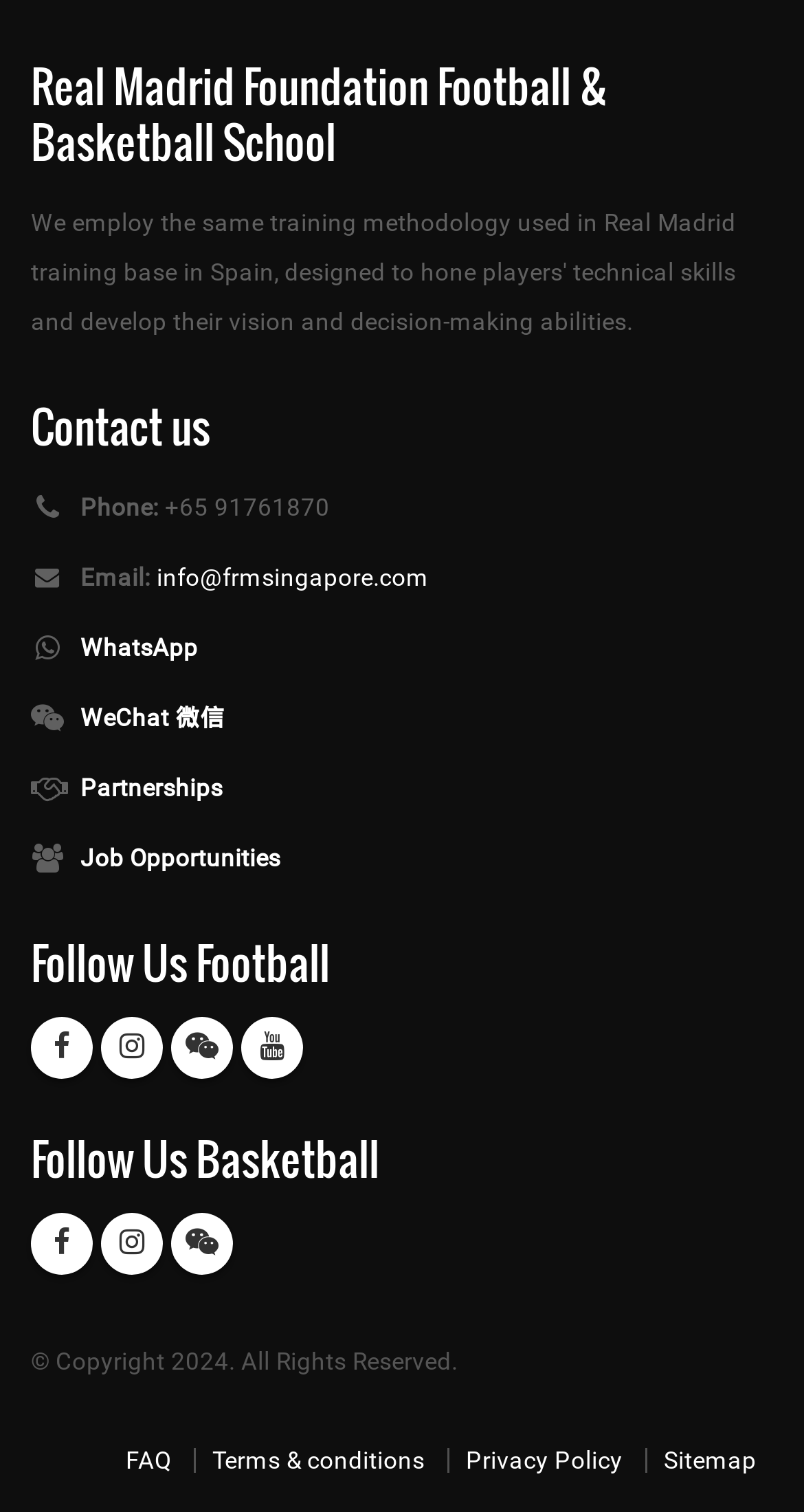Answer with a single word or phrase: 
How many social media platforms can you follow for Football?

4